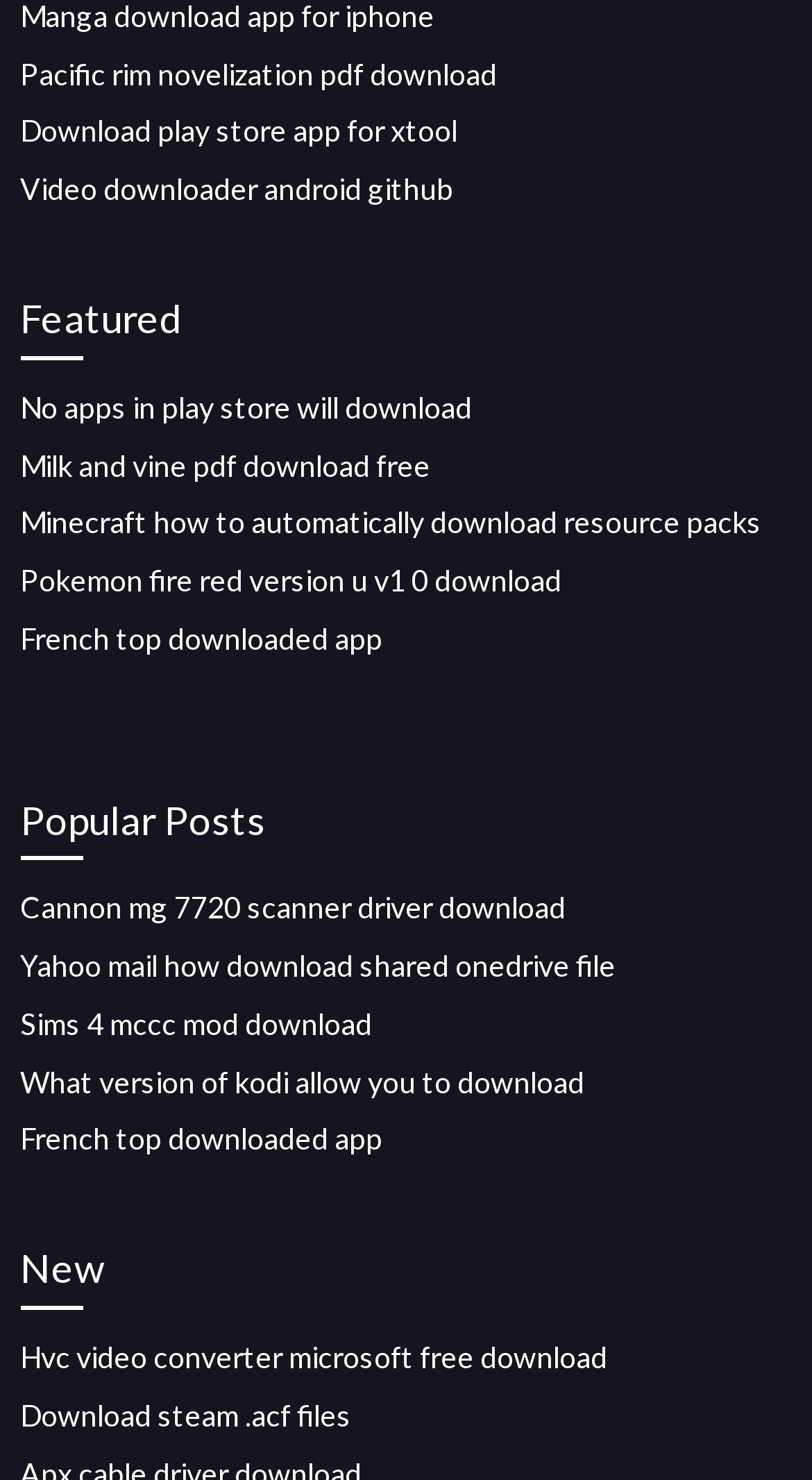Provide a single word or phrase answer to the question: 
How many links are present under the 'Popular Posts' heading?

5